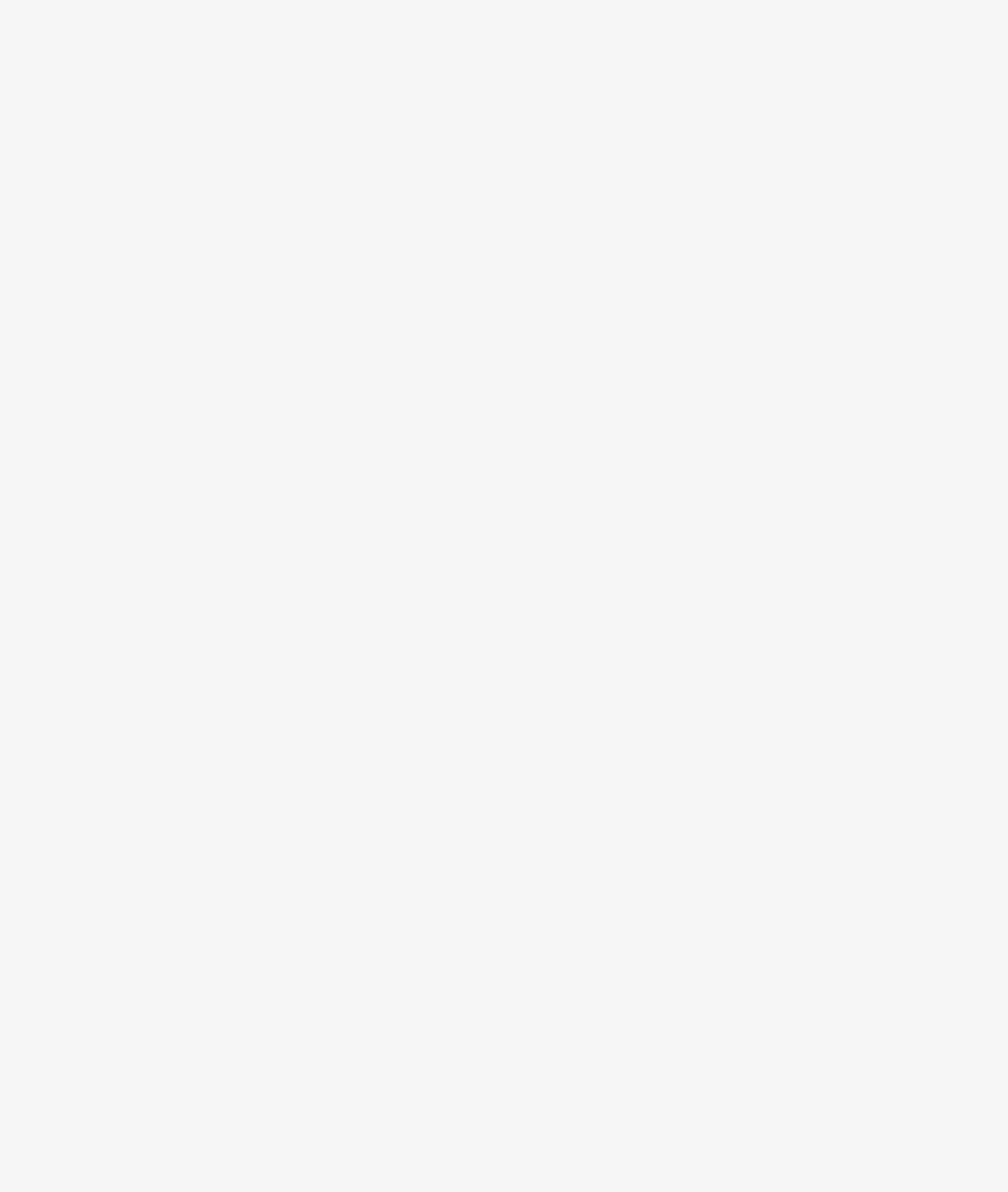Identify the bounding box for the UI element described as: "This website uses cookies". Ensure the coordinates are four float numbers between 0 and 1, formatted as [left, top, right, bottom].

None